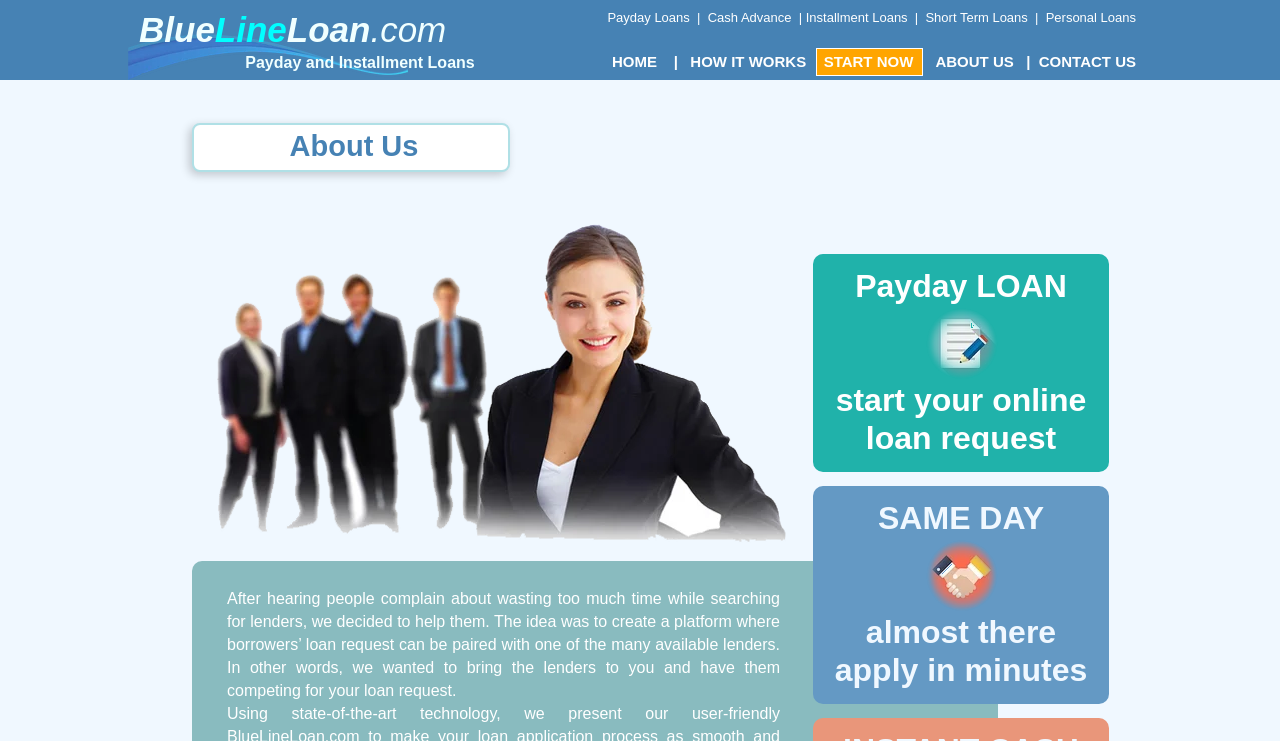What type of loans are offered on this website?
Give a detailed explanation using the information visible in the image.

The text 'Payday and Installment Loans' is present on the webpage, and there are also links to 'Payday Loans', 'Cash Advance', 'Installment Loans', and 'Short Term Loans', indicating that these types of loans are offered on this website.